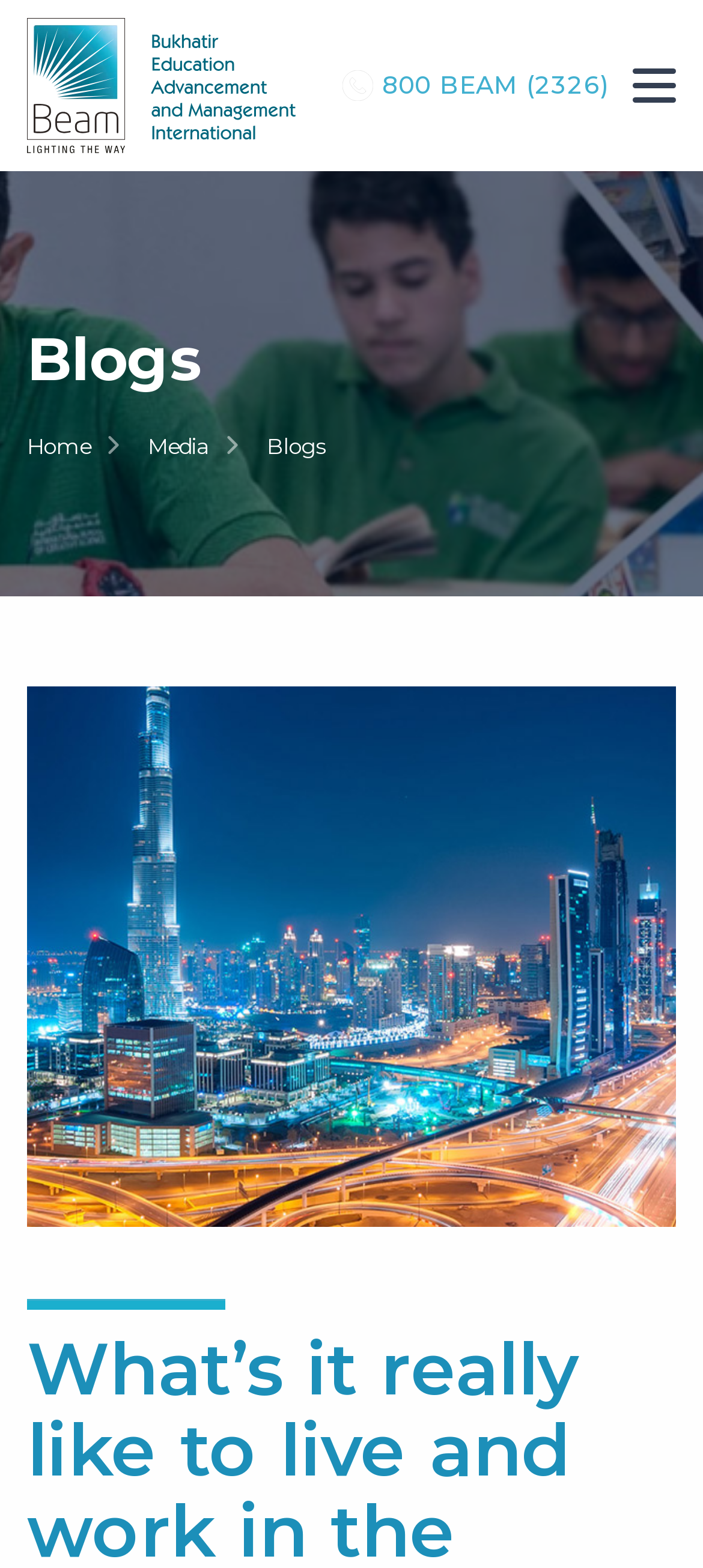Using a single word or phrase, answer the following question: 
What is the position of the button relative to the link '800 BEAM'?

To the right